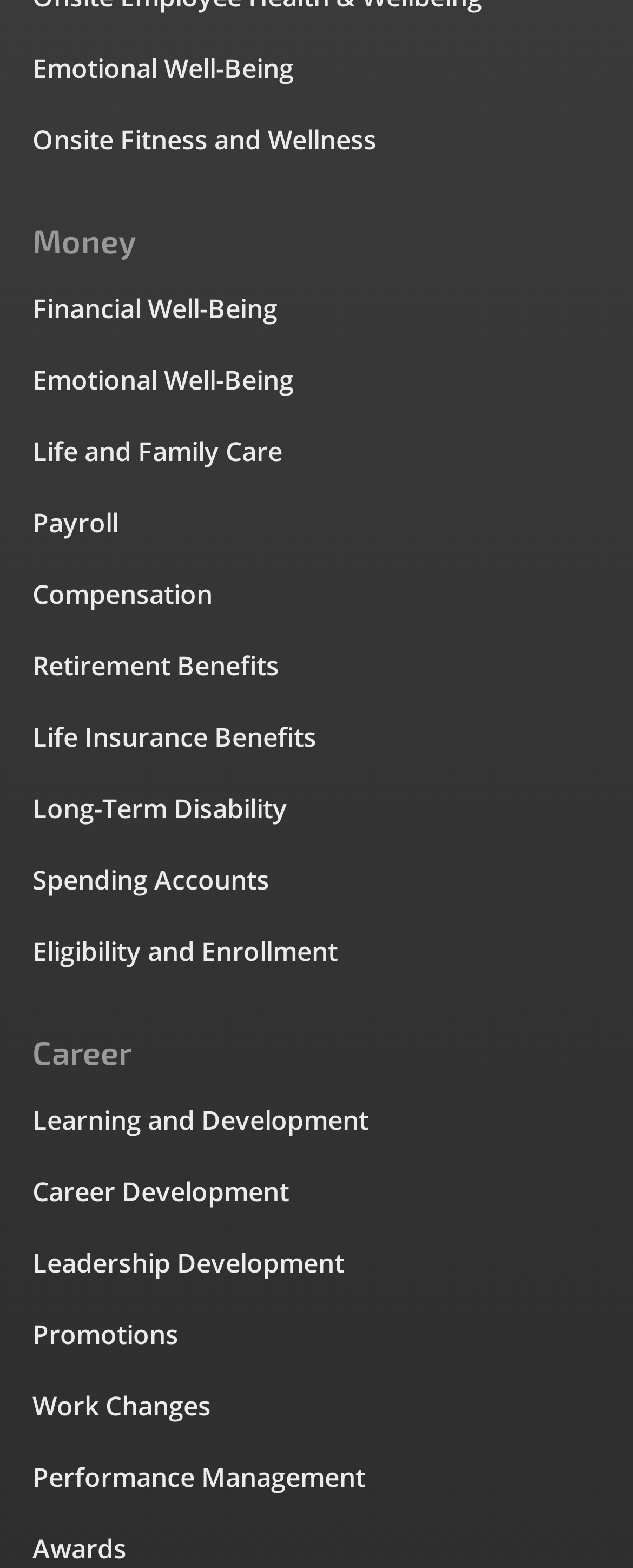Please find the bounding box coordinates of the element that needs to be clicked to perform the following instruction: "Click on Notte Roma". The bounding box coordinates should be four float numbers between 0 and 1, represented as [left, top, right, bottom].

None